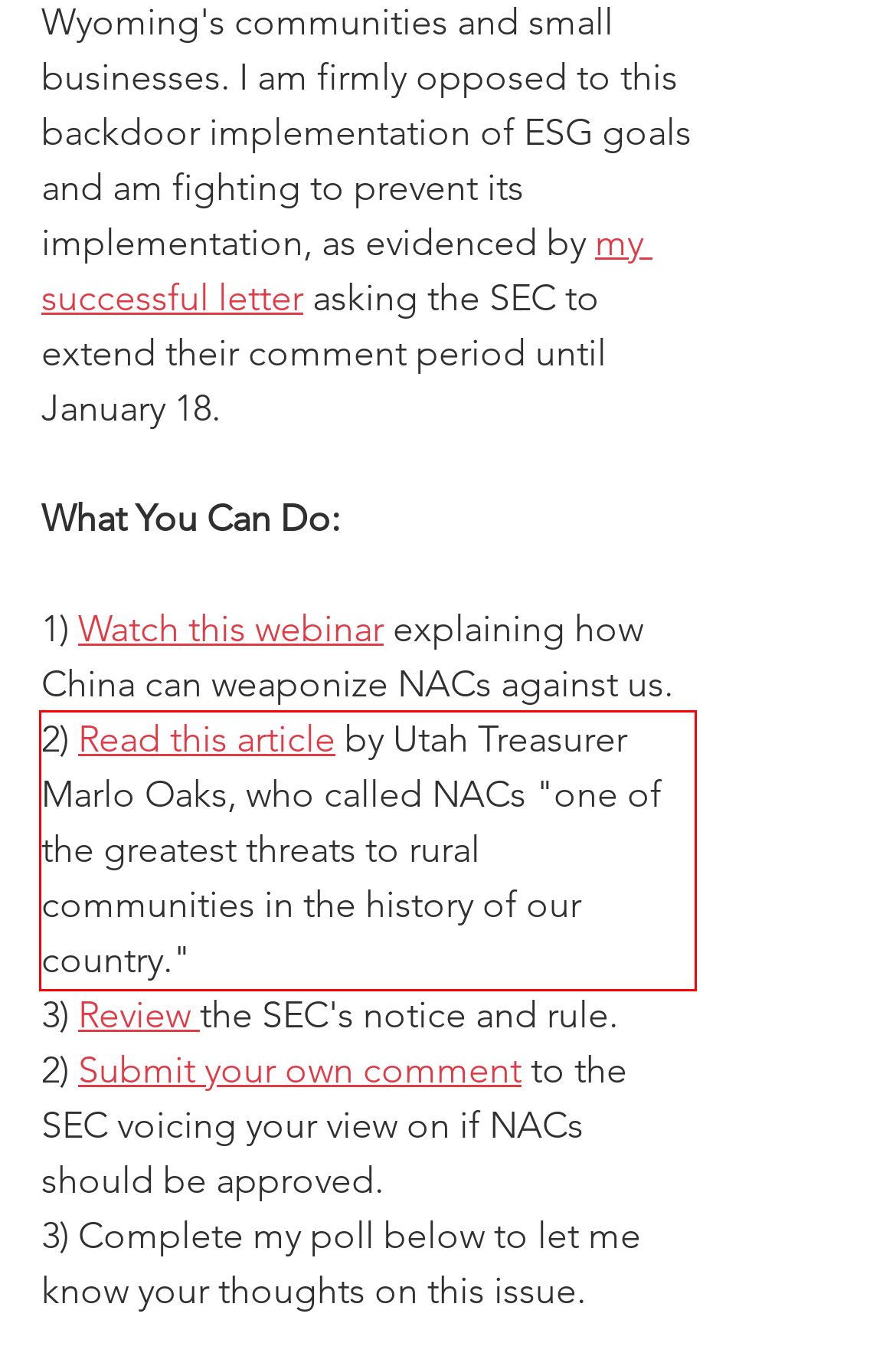Please take the screenshot of the webpage, find the red bounding box, and generate the text content that is within this red bounding box.

2) Read this article by Utah Treasurer Marlo Oaks, who called NACs "one of the greatest threats to rural communities in the history of our country."